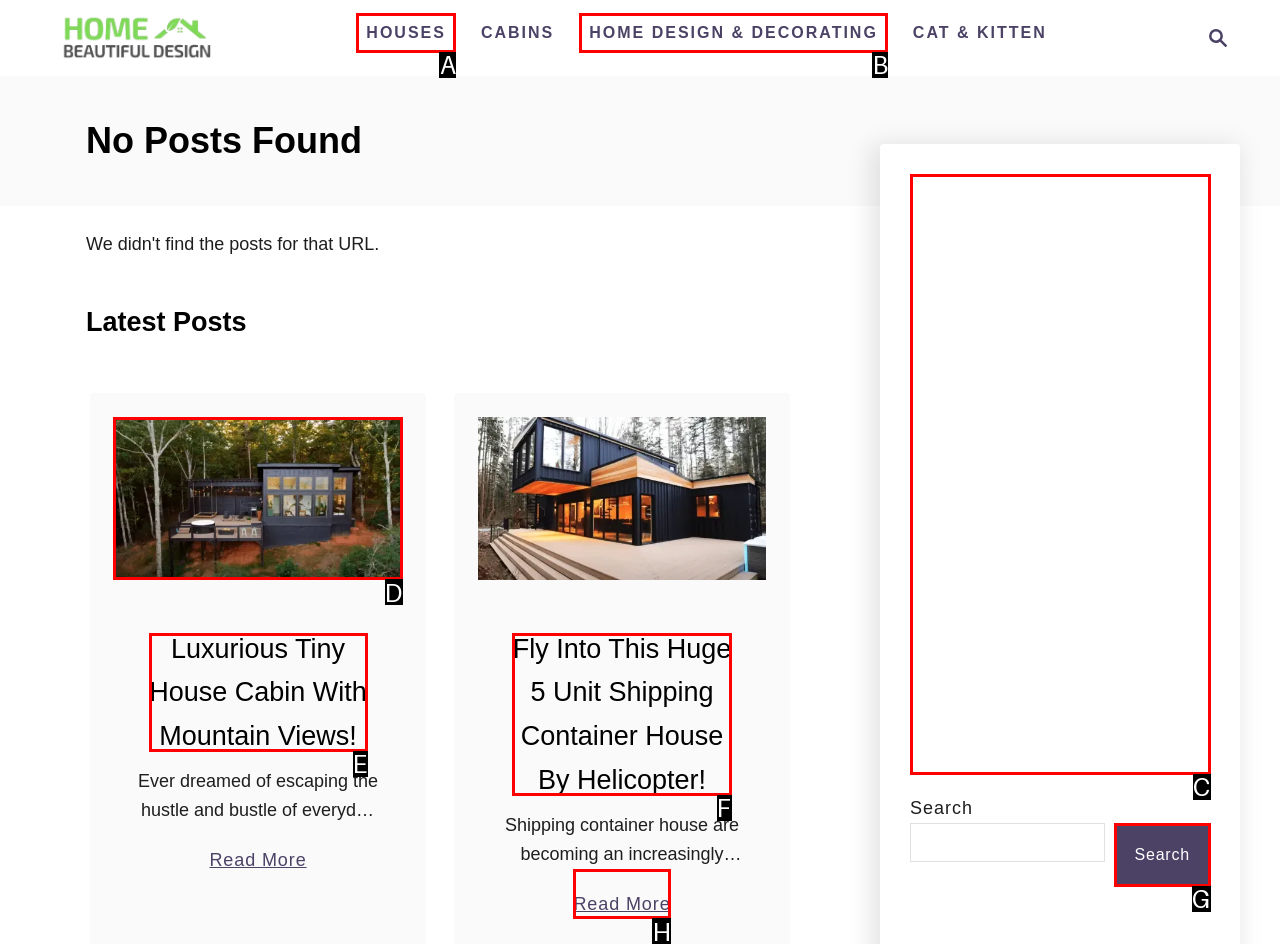Identify the HTML element that should be clicked to accomplish the task: Read more about Luxurious Tiny House Cabin With Mountain Views!
Provide the option's letter from the given choices.

E